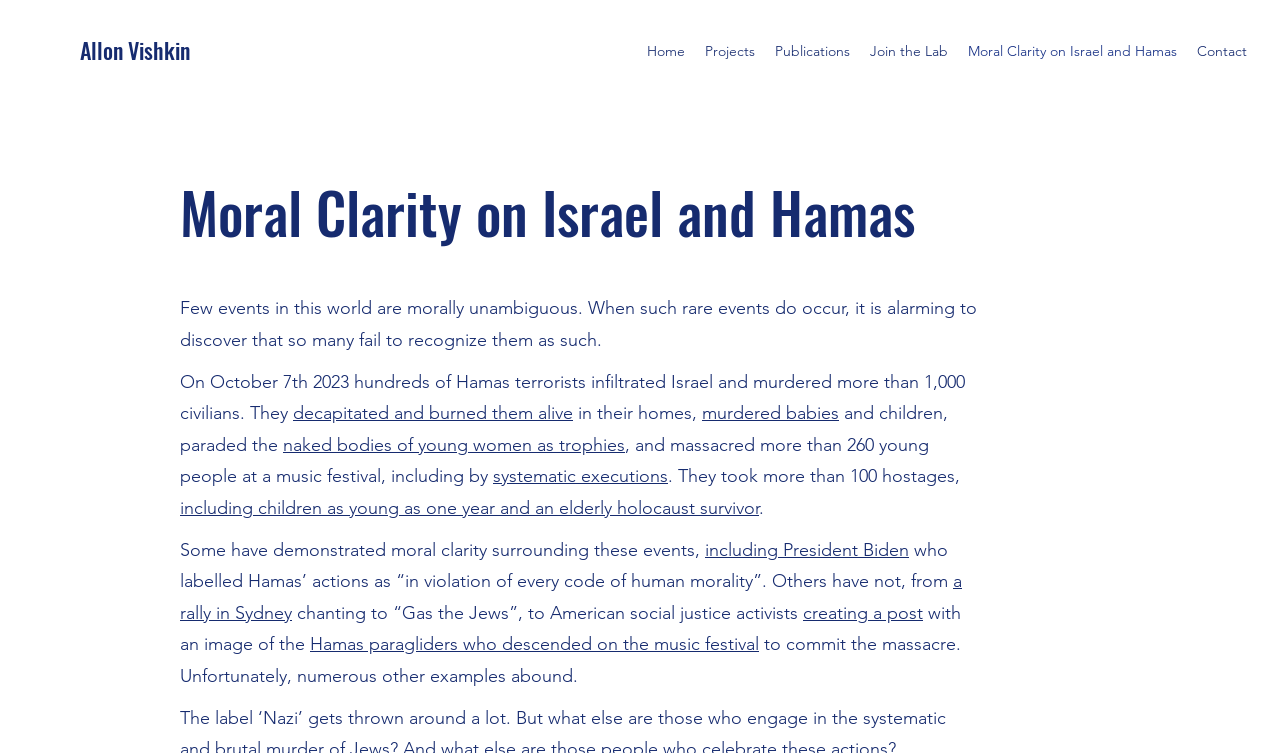Given the webpage screenshot, identify the bounding box of the UI element that matches this description: "including President Biden".

[0.551, 0.715, 0.71, 0.744]